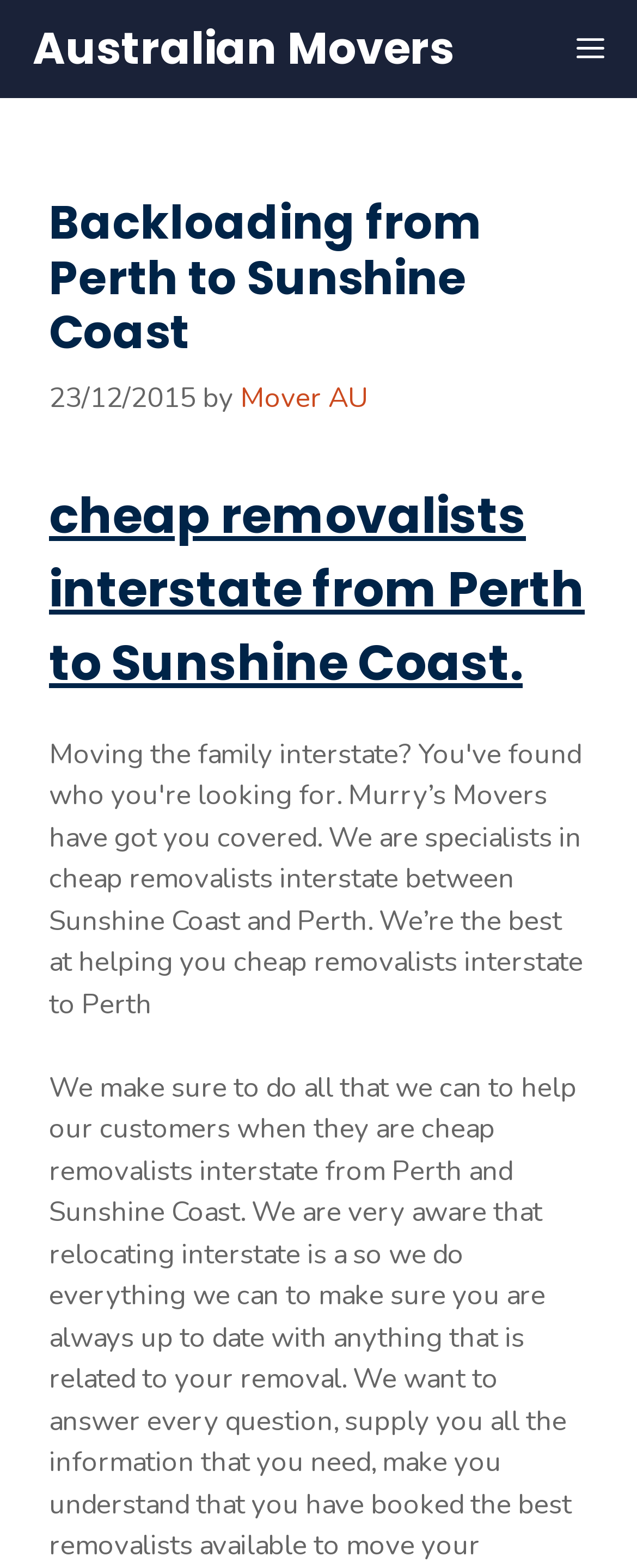Give an in-depth explanation of the webpage layout and content.

The webpage is about backloading services from Sunshine Coast to Perth, provided by Australian Movers. At the top left, there is a link to the company's homepage, "Australian Movers". Next to it, on the top right, is a button labeled "MENU" that controls a mobile menu. 

Below the top section, there is a header area that spans almost the entire width of the page. Within this header, there is a main heading that reads "Backloading from Perth to Sunshine Coast". Below this heading, there is a timestamp "23/12/2015" followed by the text "by" and a link to "Mover AU". 

Further down, there is a subheading that describes the service as "cheap removalists interstate from Perth to Sunshine Coast."